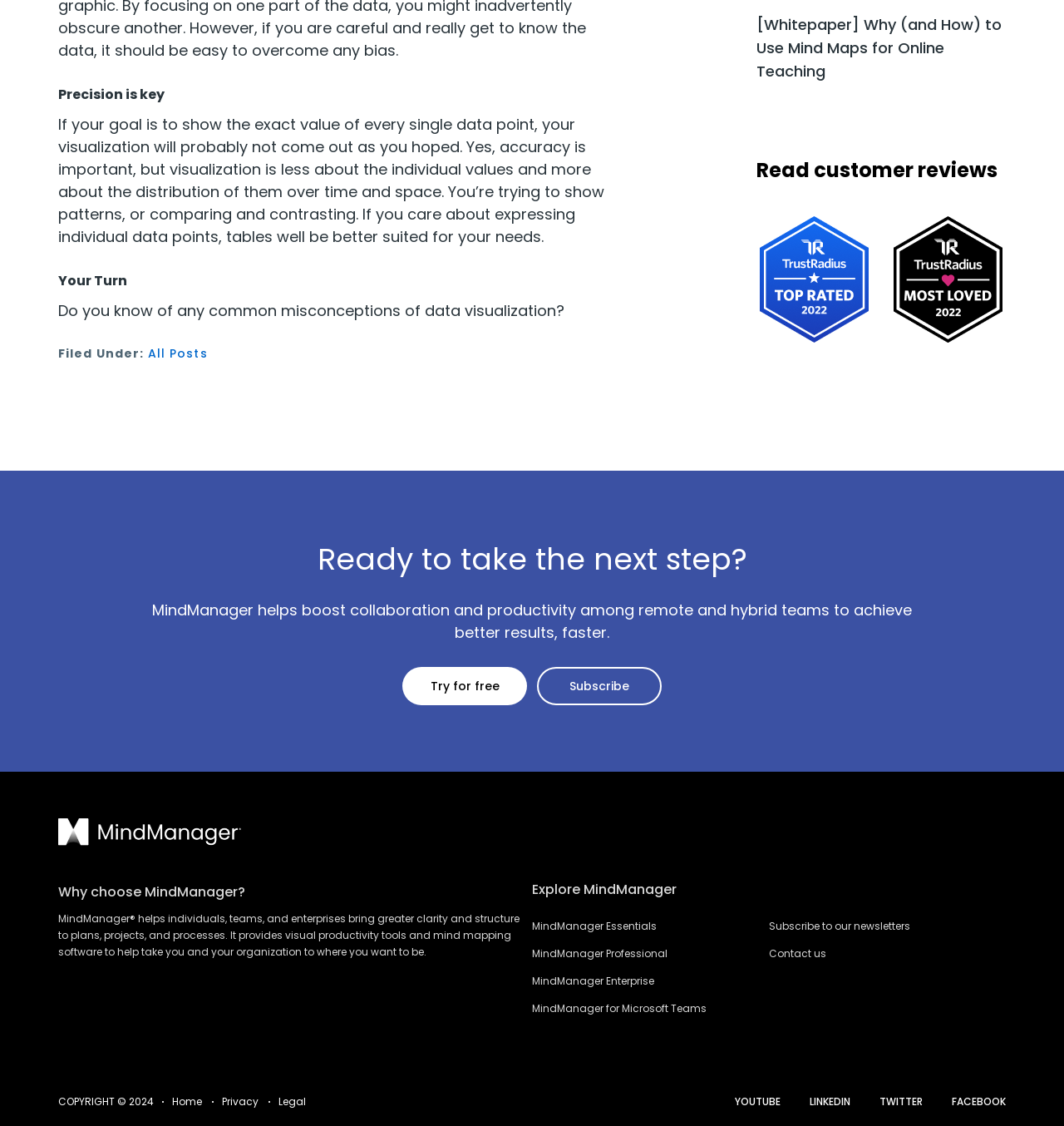What is the purpose of the 'Try for free' button?
Based on the screenshot, respond with a single word or phrase.

To try MindManager for free